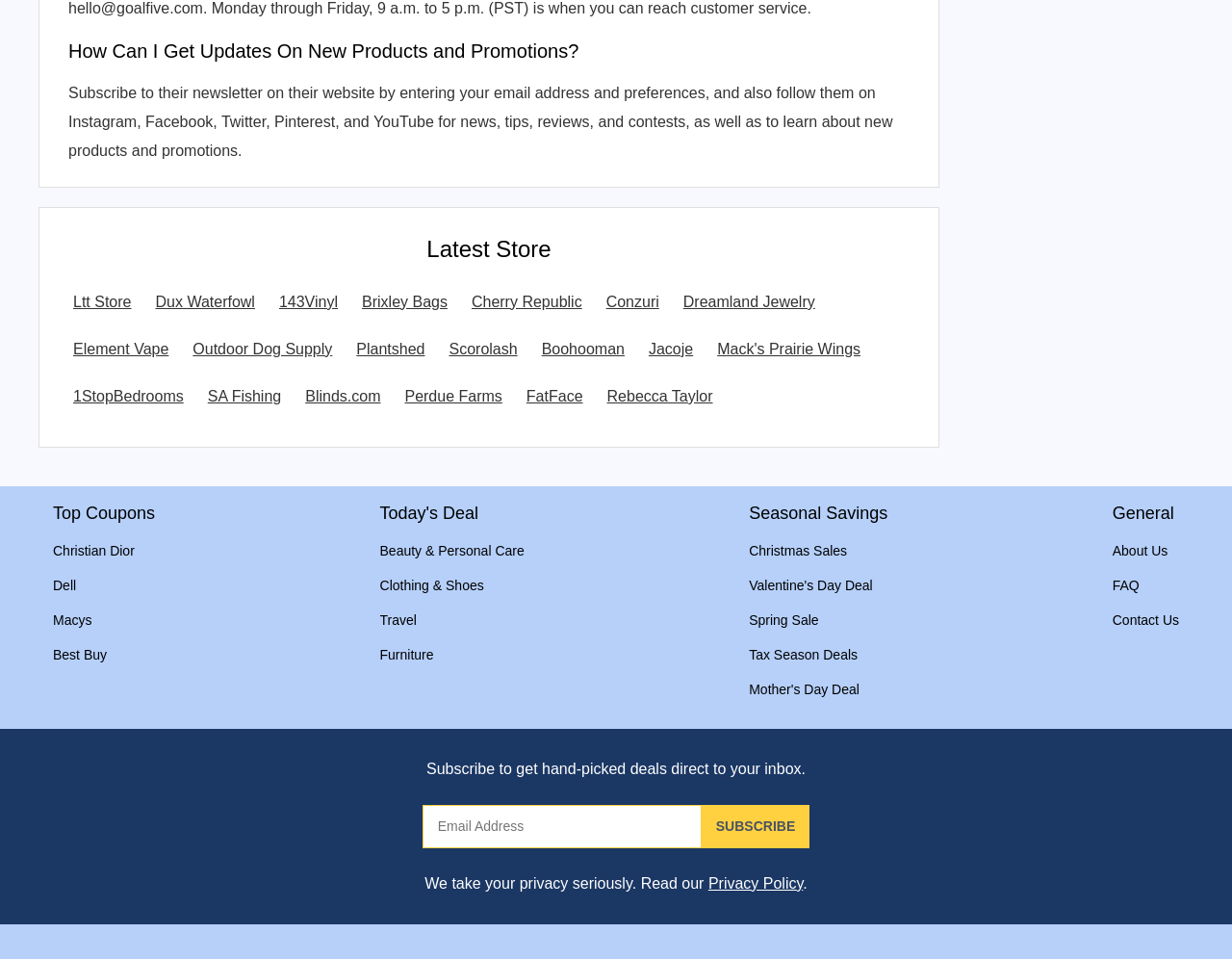Please find the bounding box coordinates of the element that must be clicked to perform the given instruction: "Subscribe to the newsletter". The coordinates should be four float numbers from 0 to 1, i.e., [left, top, right, bottom].

[0.343, 0.839, 0.569, 0.884]